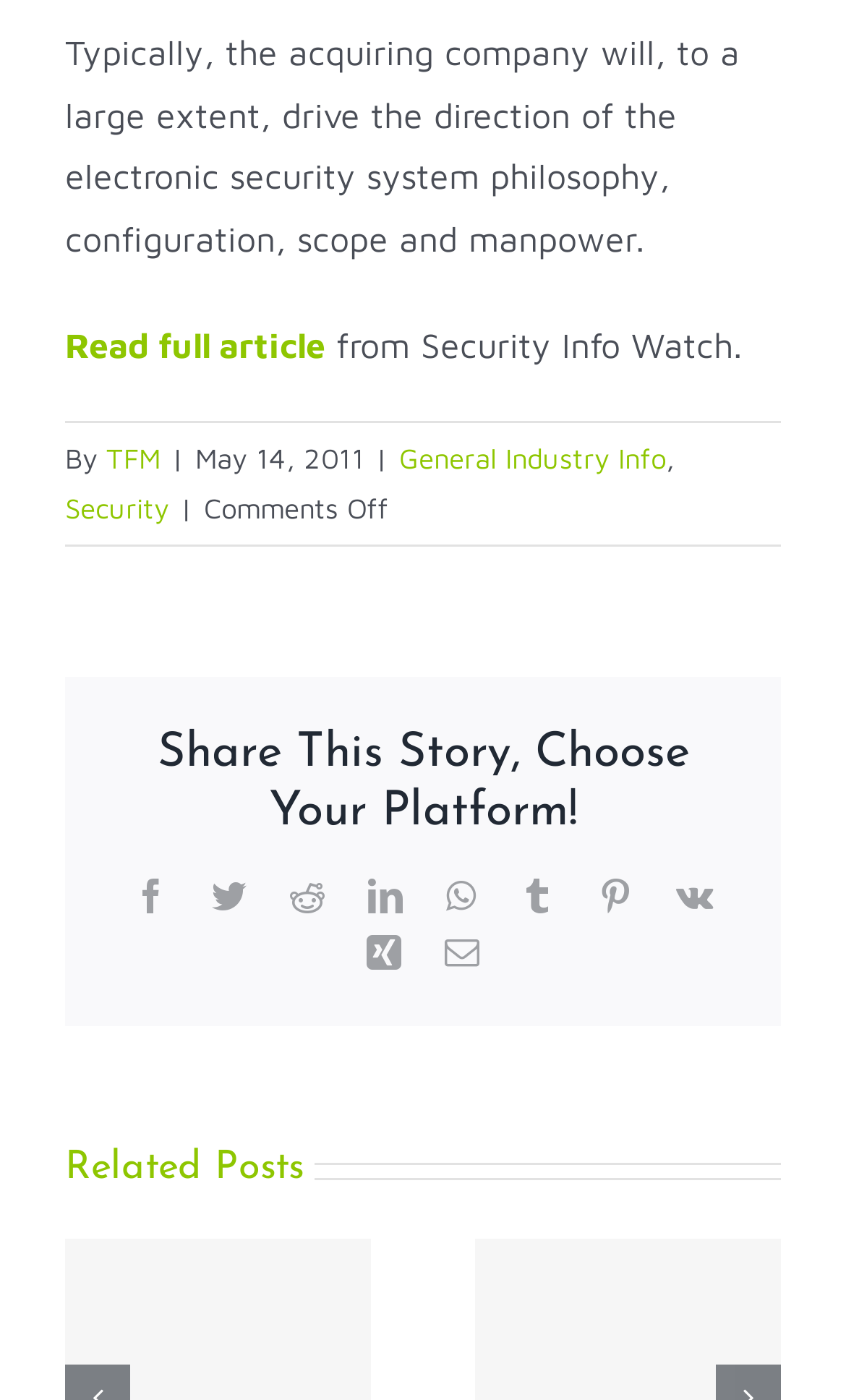Who is the author of the article?
Based on the visual content, answer with a single word or a brief phrase.

TFM